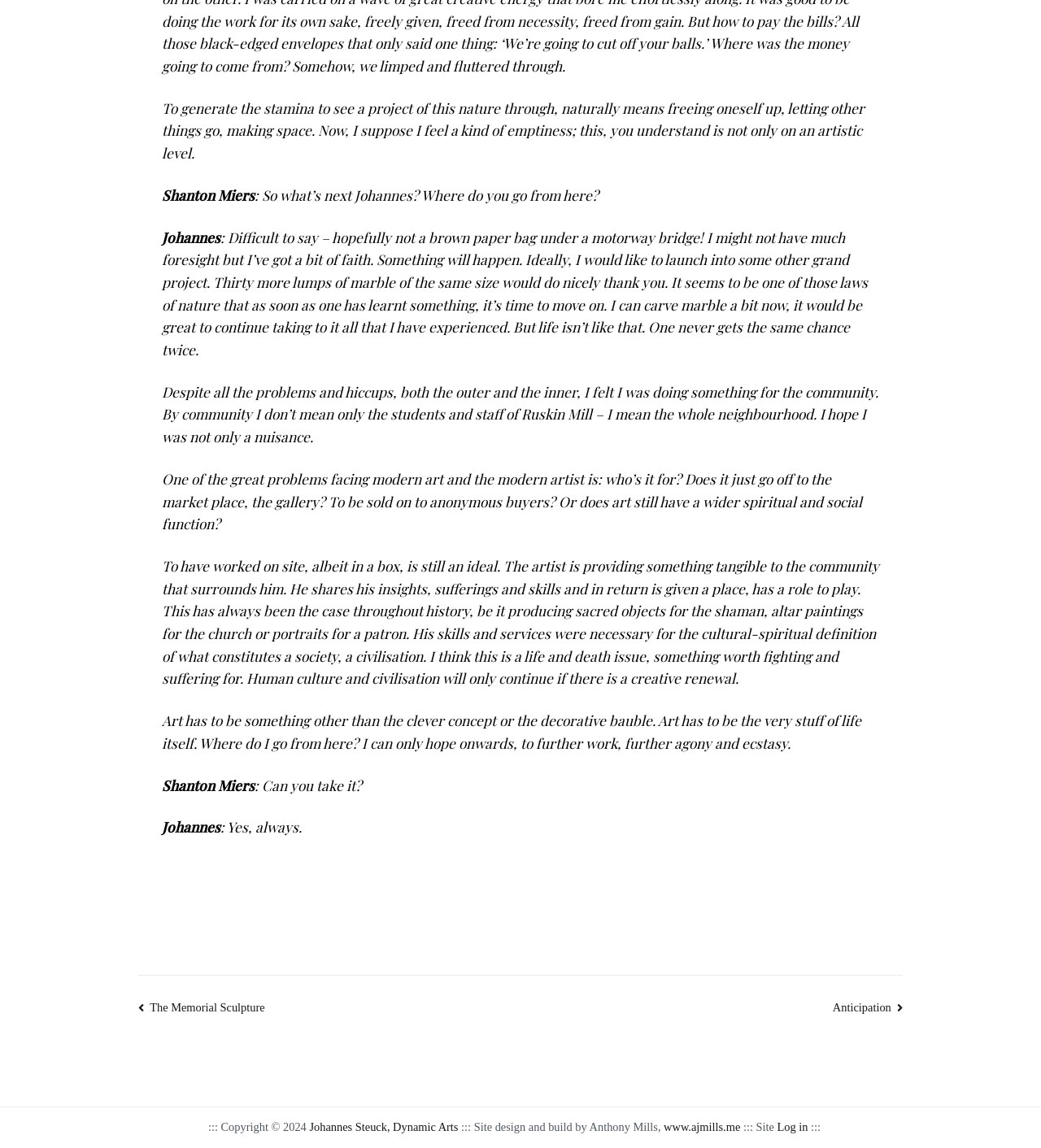Determine the bounding box coordinates for the UI element described. Format the coordinates as (top-left x, top-left y, bottom-right x, bottom-right y) and ensure all values are between 0 and 1. Element description: Log in

[0.746, 0.976, 0.776, 0.987]